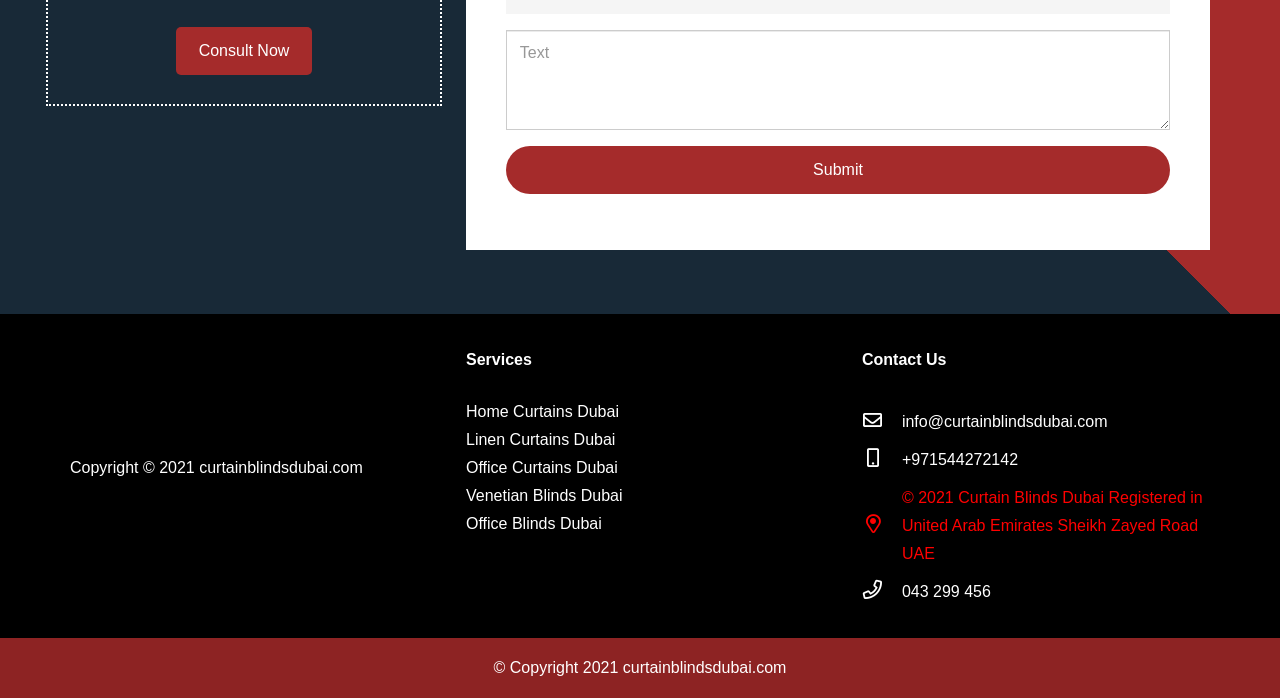Please identify the bounding box coordinates of the region to click in order to complete the given instruction: "Get directions to the store". The coordinates should be four float numbers between 0 and 1, i.e., [left, top, right, bottom].

None